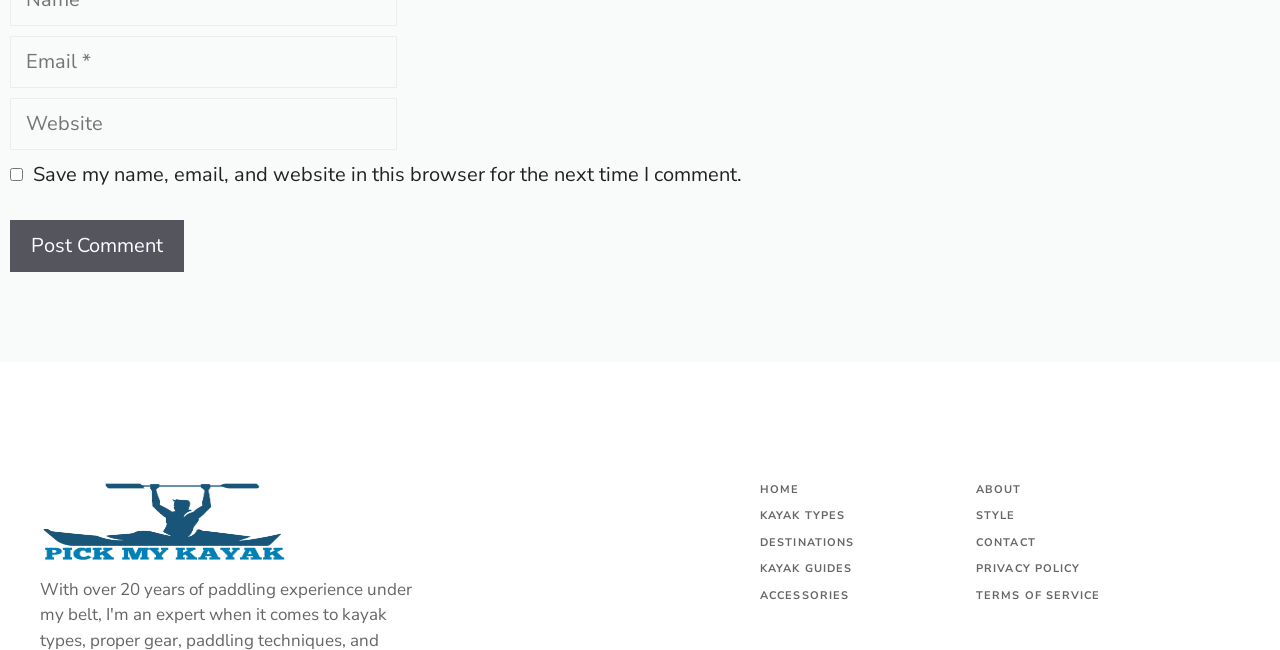Specify the bounding box coordinates of the area to click in order to execute this command: 'Save my name, email, and website in this browser for the next time I comment'. The coordinates should consist of four float numbers ranging from 0 to 1, and should be formatted as [left, top, right, bottom].

[0.008, 0.259, 0.018, 0.279]